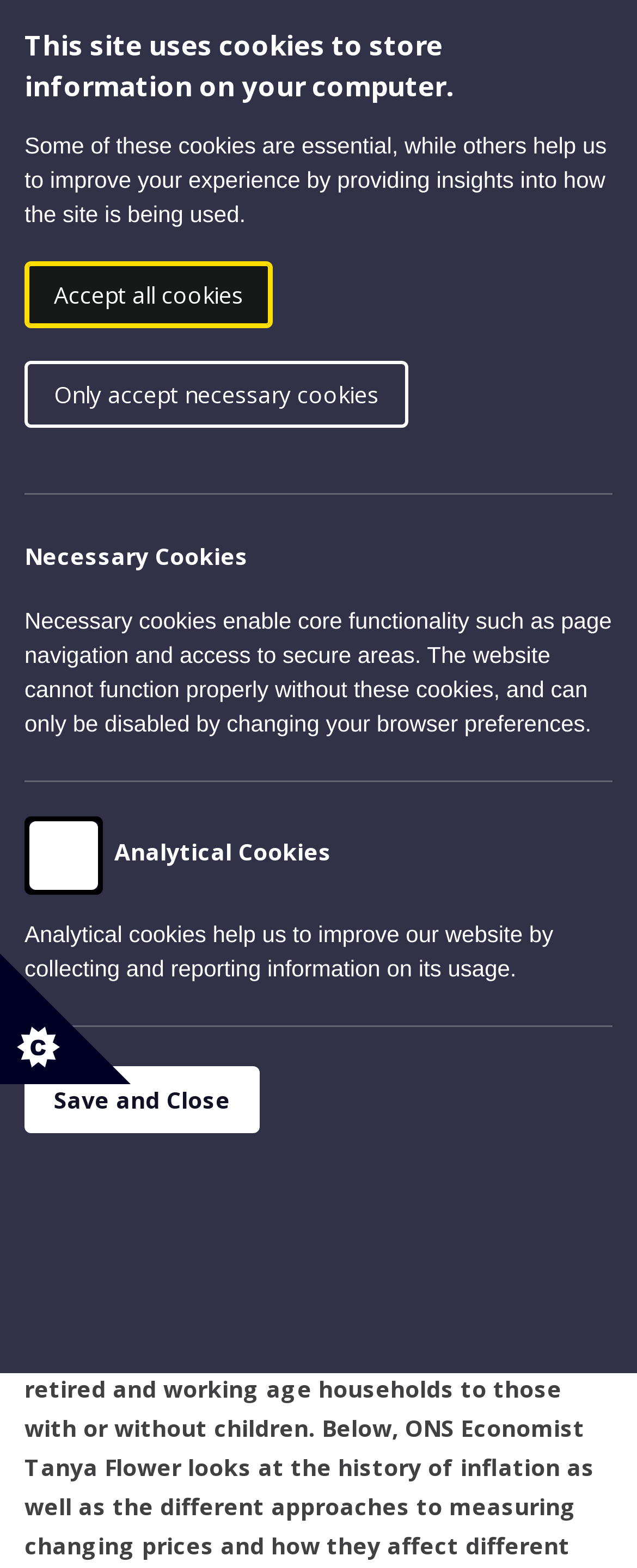Can you determine the bounding box coordinates of the area that needs to be clicked to fulfill the following instruction: "Visit the ONS website"?

[0.741, 0.041, 0.962, 0.06]